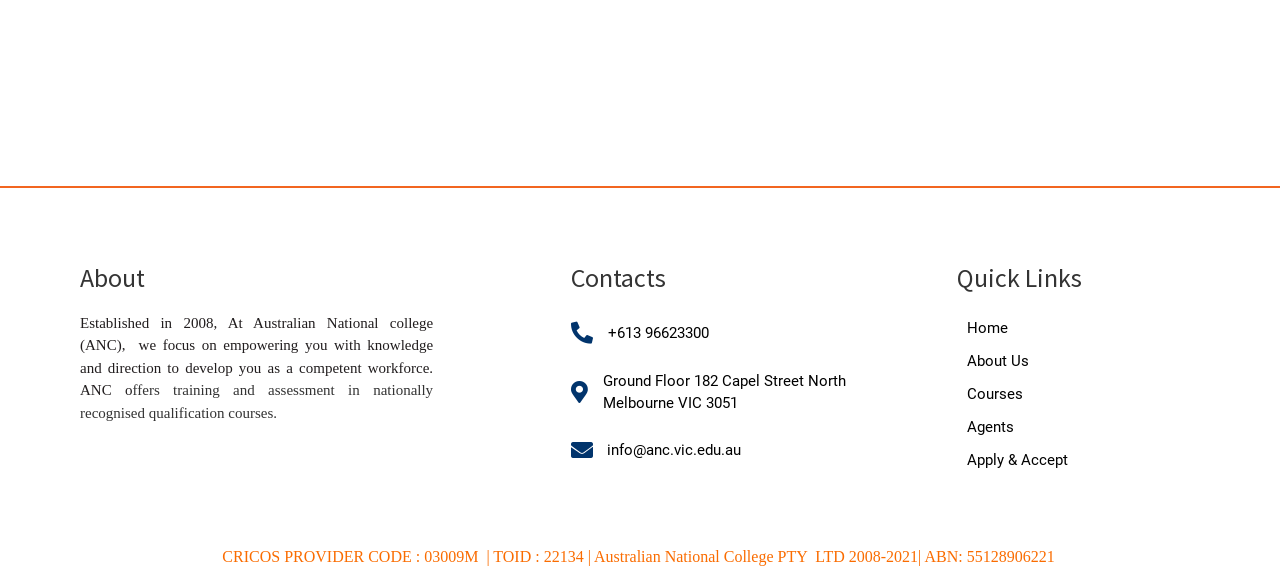Identify and provide the bounding box coordinates of the UI element described: "About Us". The coordinates should be formatted as [left, top, right, bottom], with each number being a float between 0 and 1.

[0.748, 0.609, 0.937, 0.667]